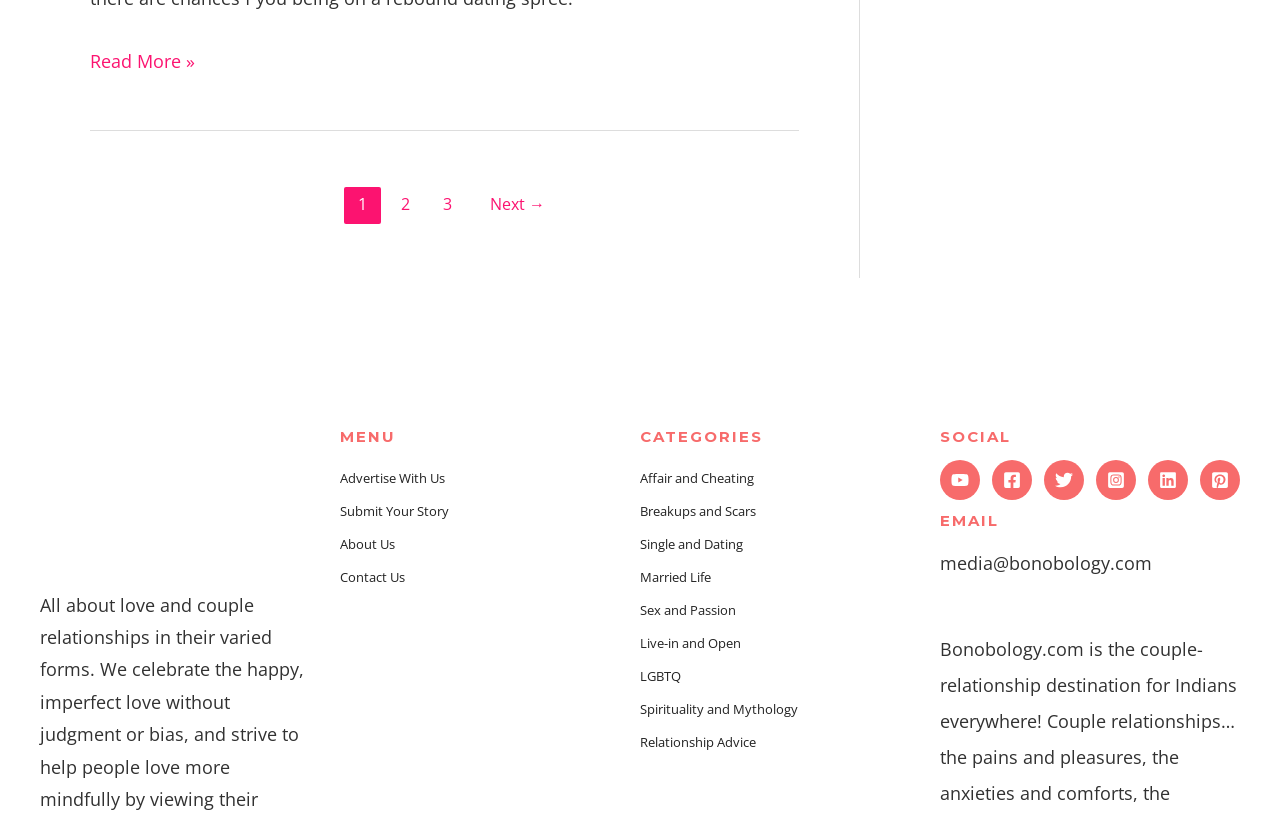With reference to the screenshot, provide a detailed response to the question below:
How can users contact the website?

The contact information can be determined by looking at the static text element with the description 'media@bonobology.com' which is an email address that users can use to contact the website.